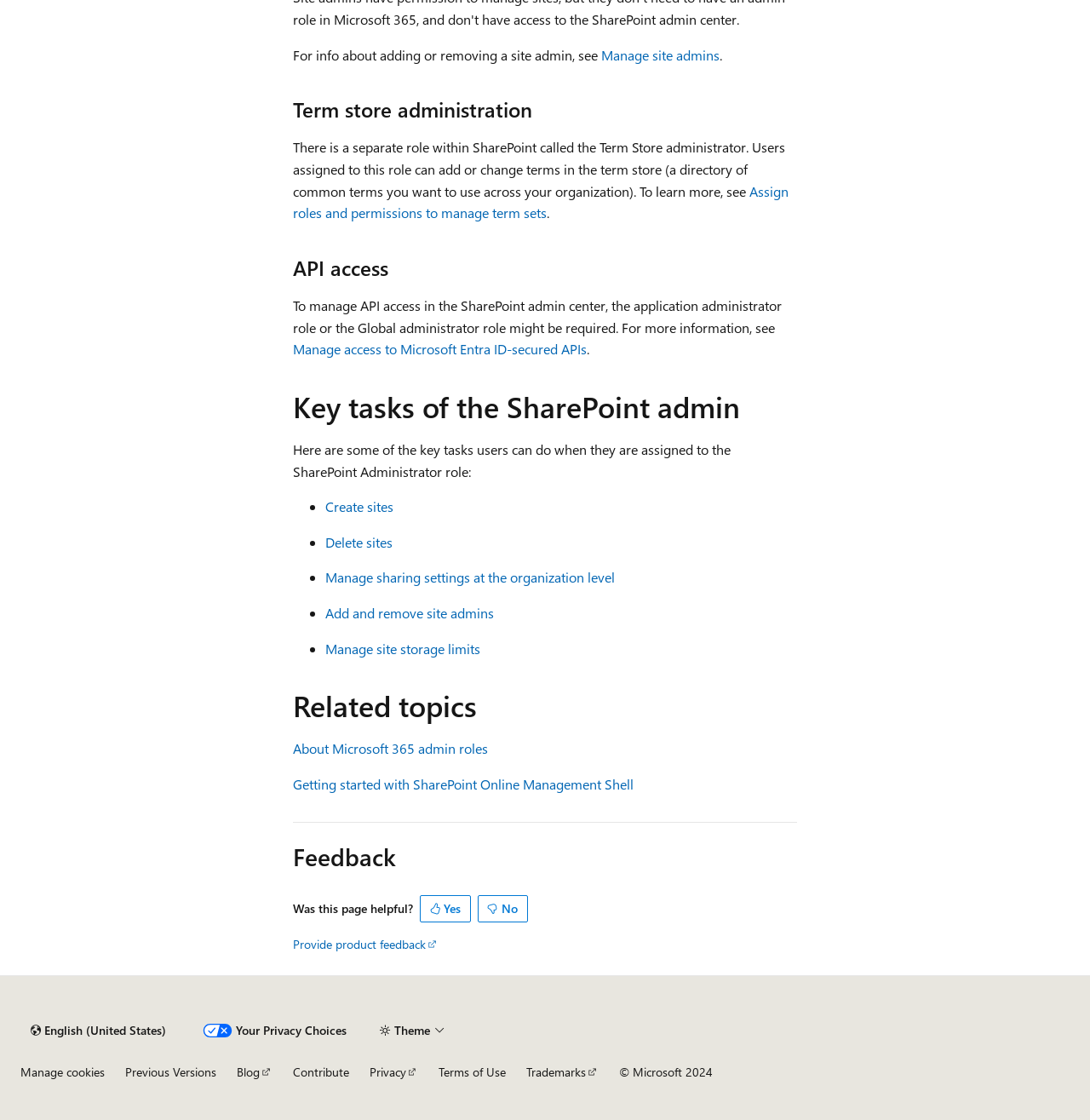What is the topic of the section titled 'API access'?
Please provide a single word or phrase as your answer based on the image.

Managing API access